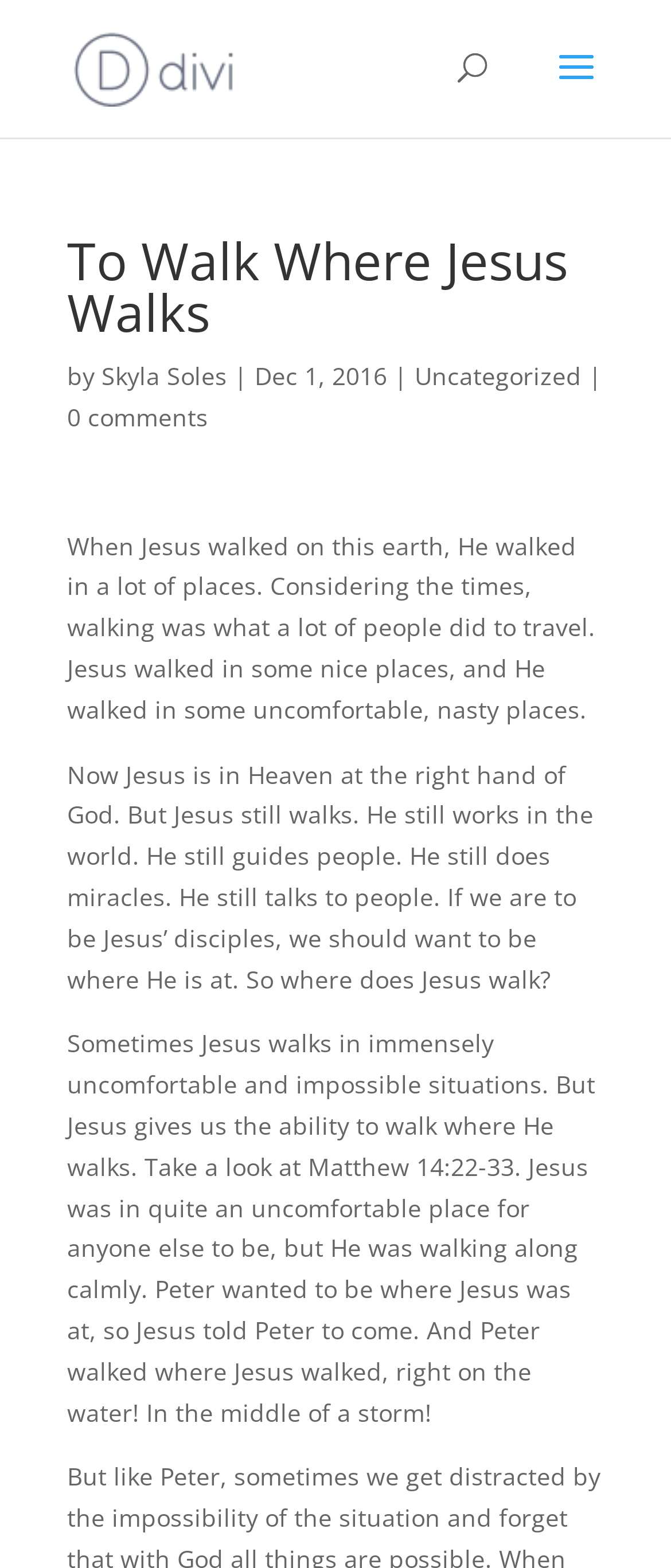Locate the bounding box of the UI element based on this description: "Uncategorized". Provide four float numbers between 0 and 1 as [left, top, right, bottom].

[0.618, 0.229, 0.867, 0.25]